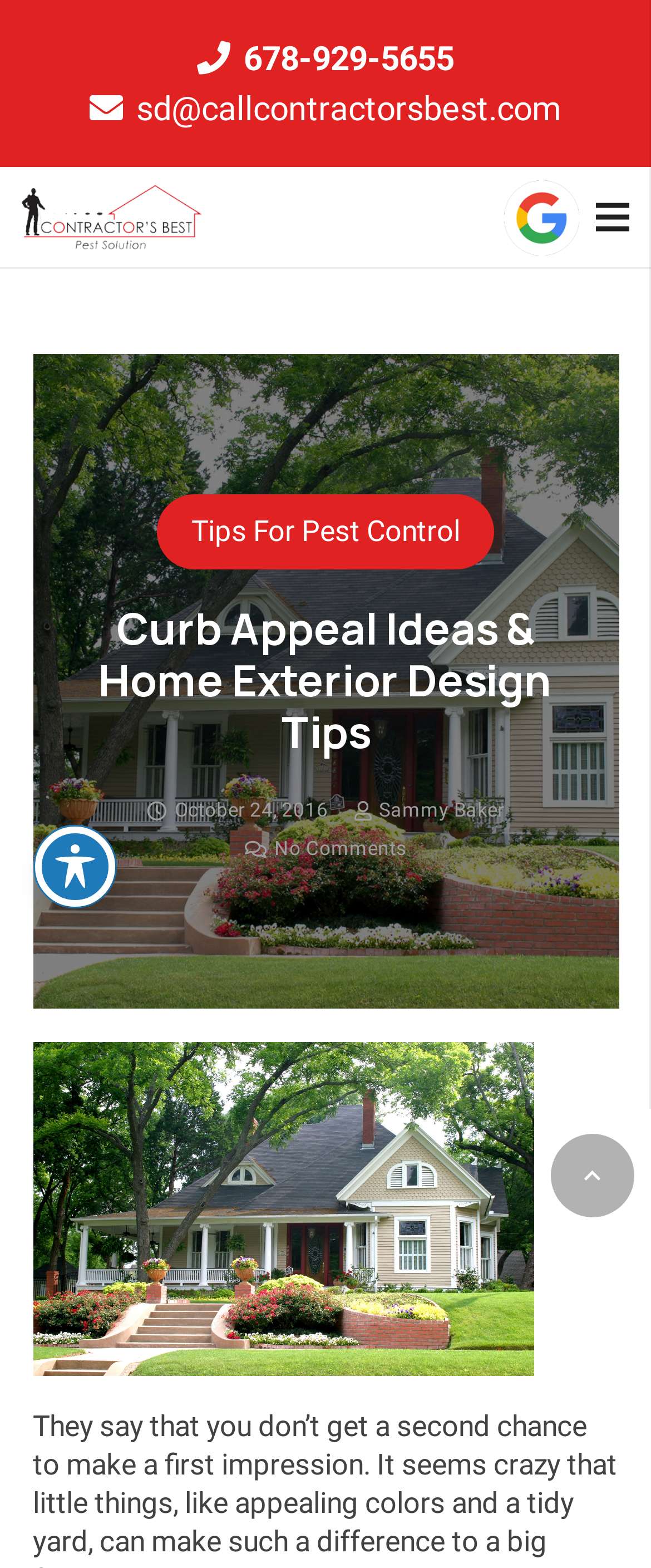What is the email address on the webpage?
Examine the image and give a concise answer in one word or a short phrase.

sd@callcontractorsbest.com